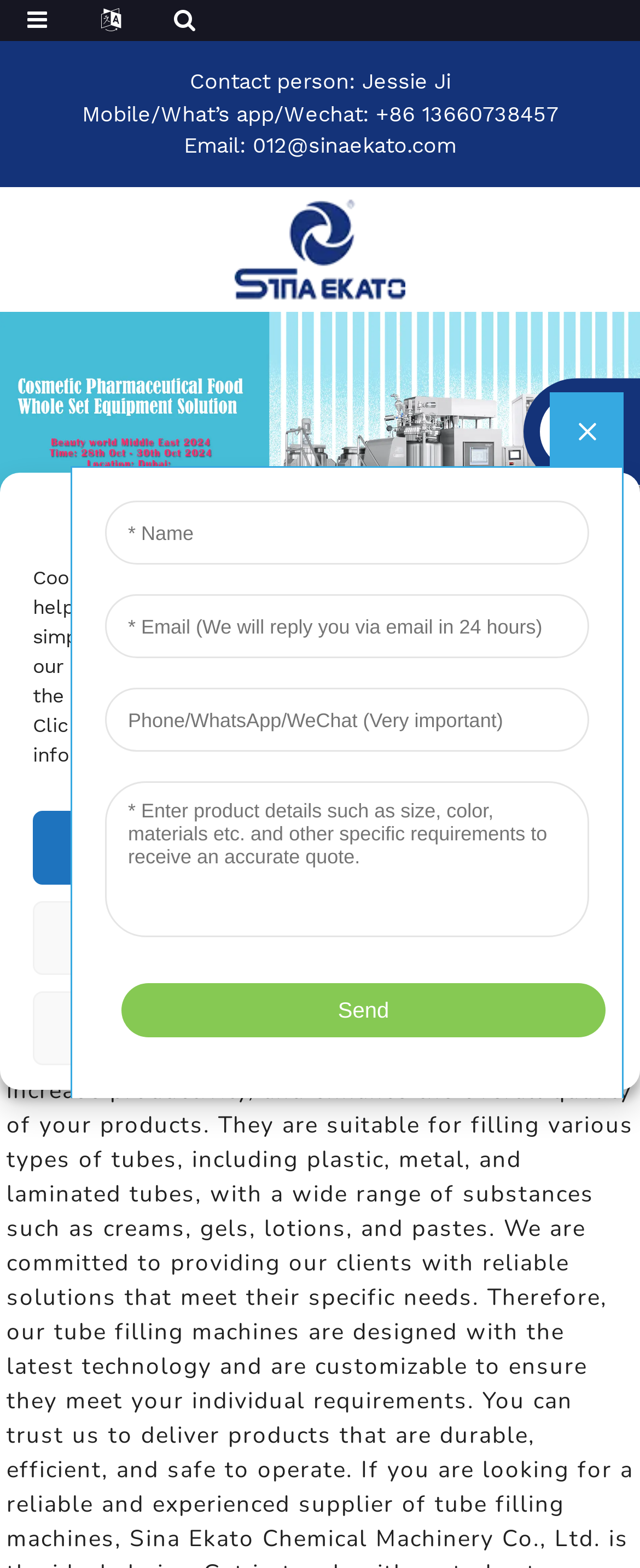Respond to the question below with a single word or phrase:
How many ways are there to contact the supplier?

Four